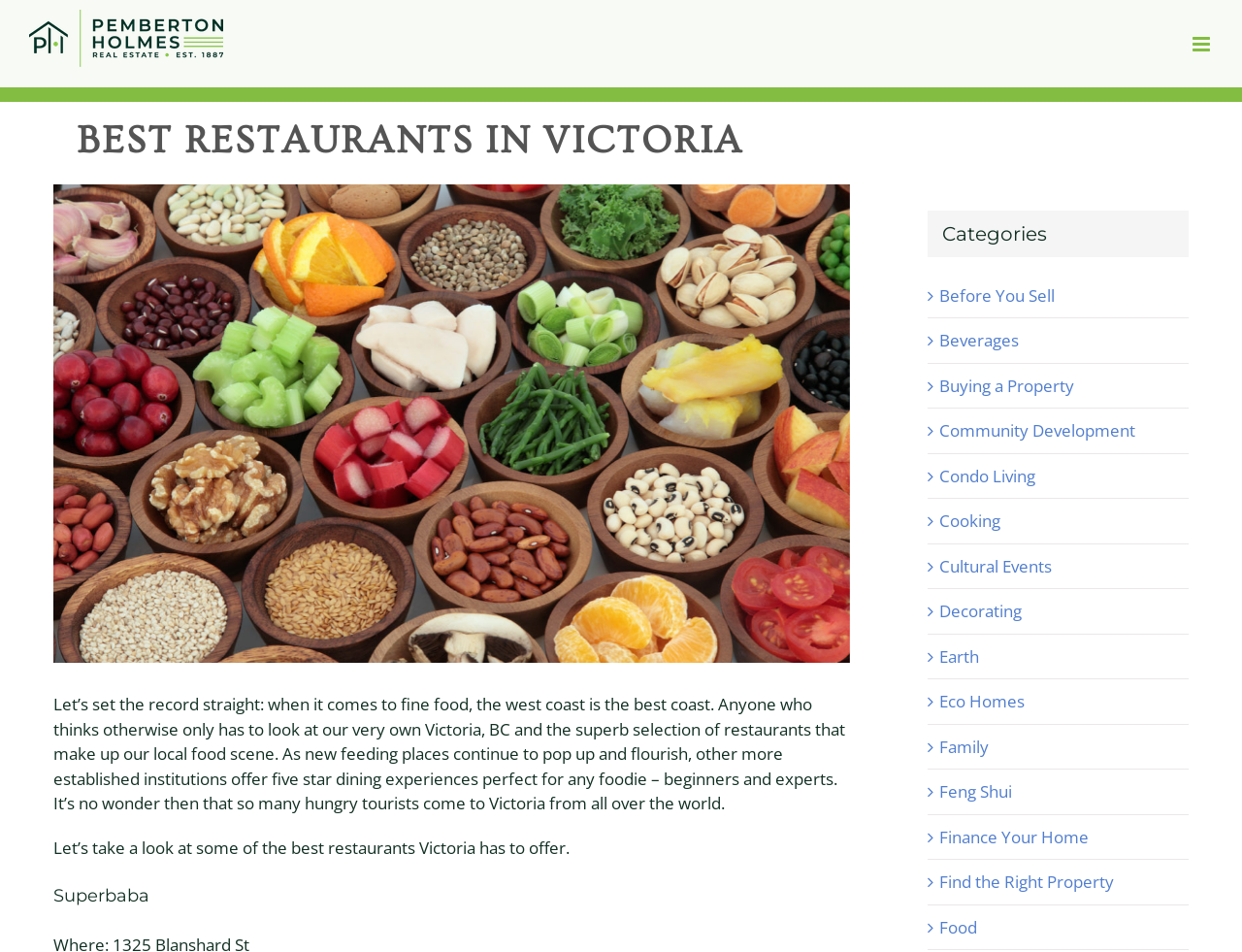Answer the following inquiry with a single word or phrase:
What is the name of the office mentioned on the webpage?

Pemberton Holmes Nanaimo Office